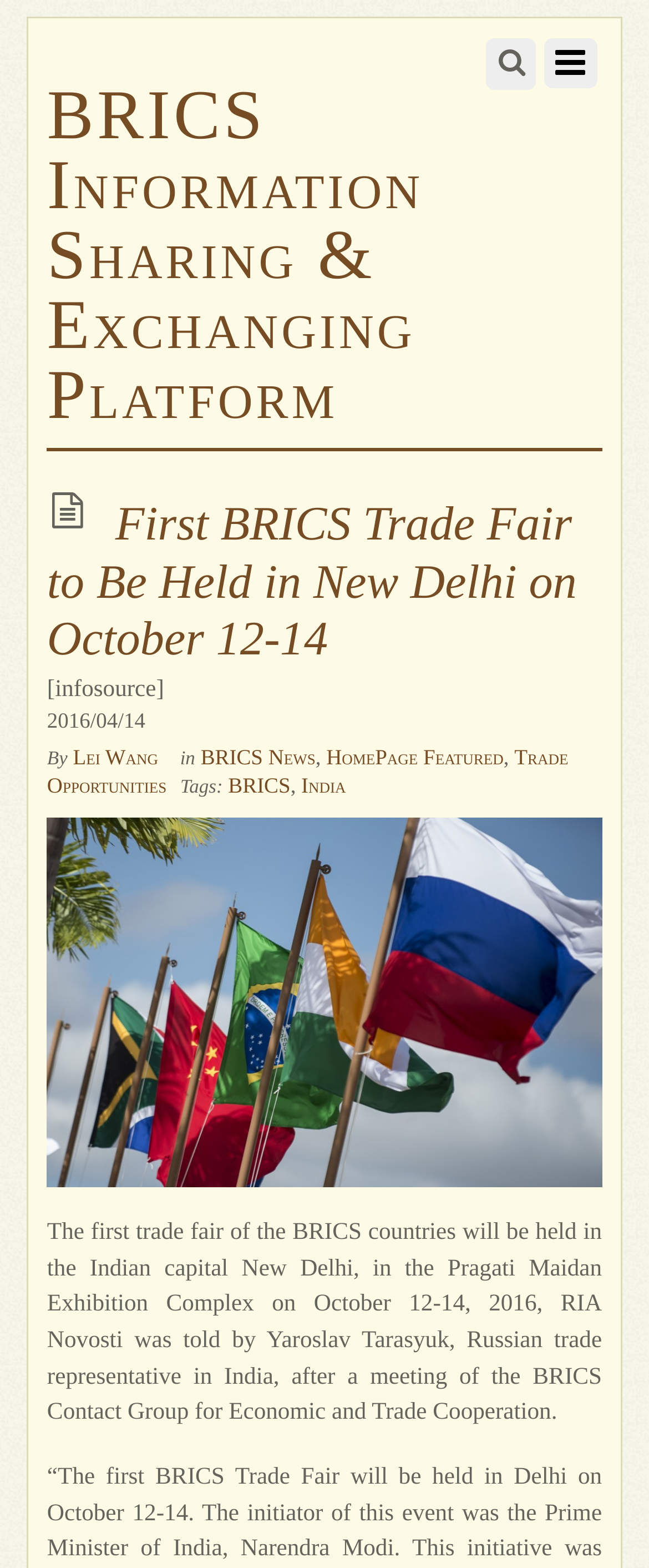Please identify the bounding box coordinates of the element I should click to complete this instruction: 'Read the news about the first BRICS trade fair'. The coordinates should be given as four float numbers between 0 and 1, like this: [left, top, right, bottom].

[0.073, 0.318, 0.889, 0.425]